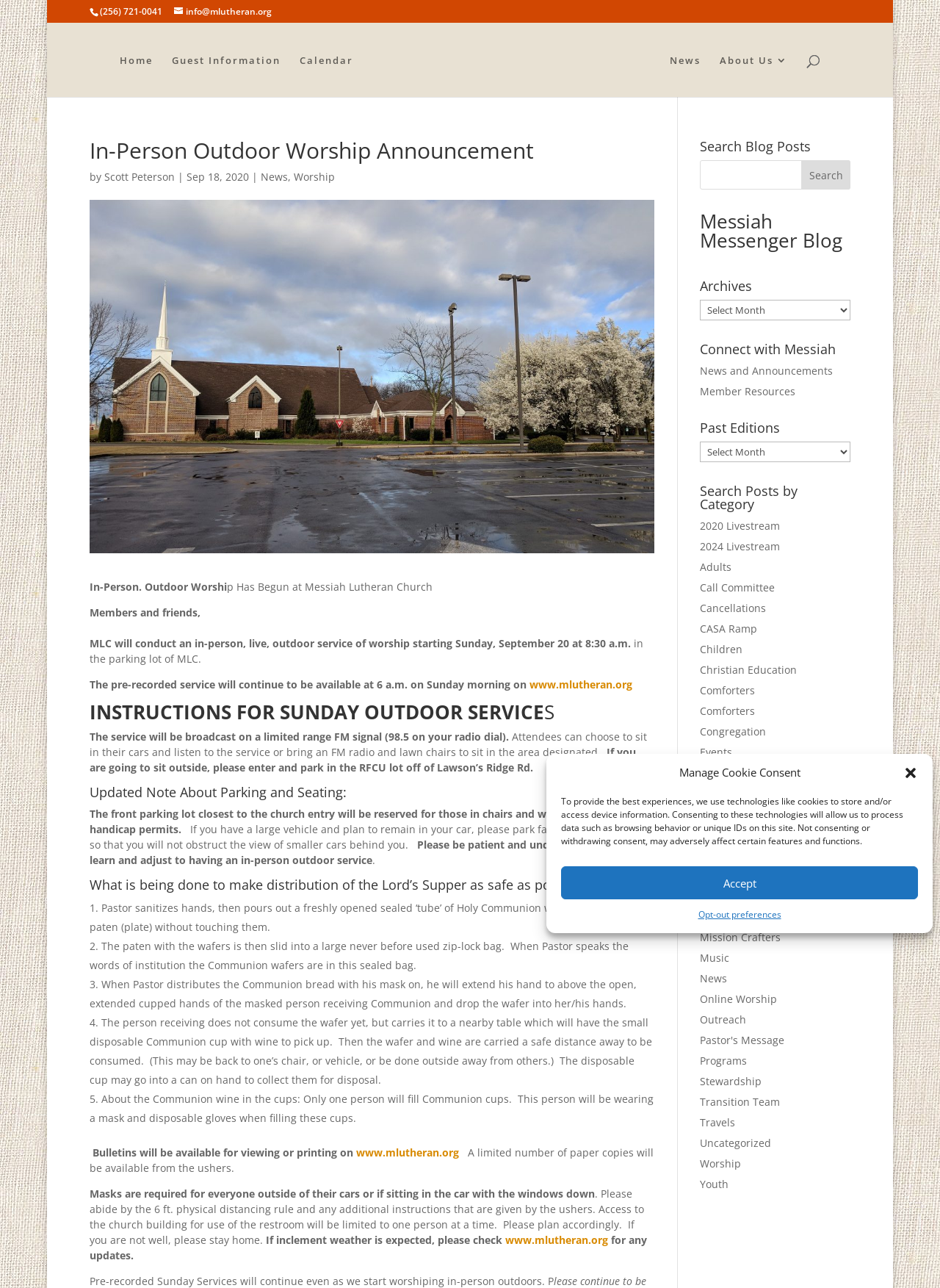Please determine the bounding box coordinates of the element's region to click in order to carry out the following instruction: "View 'APRIL 2024 UPDATE!' details". The coordinates should be four float numbers between 0 and 1, i.e., [left, top, right, bottom].

None